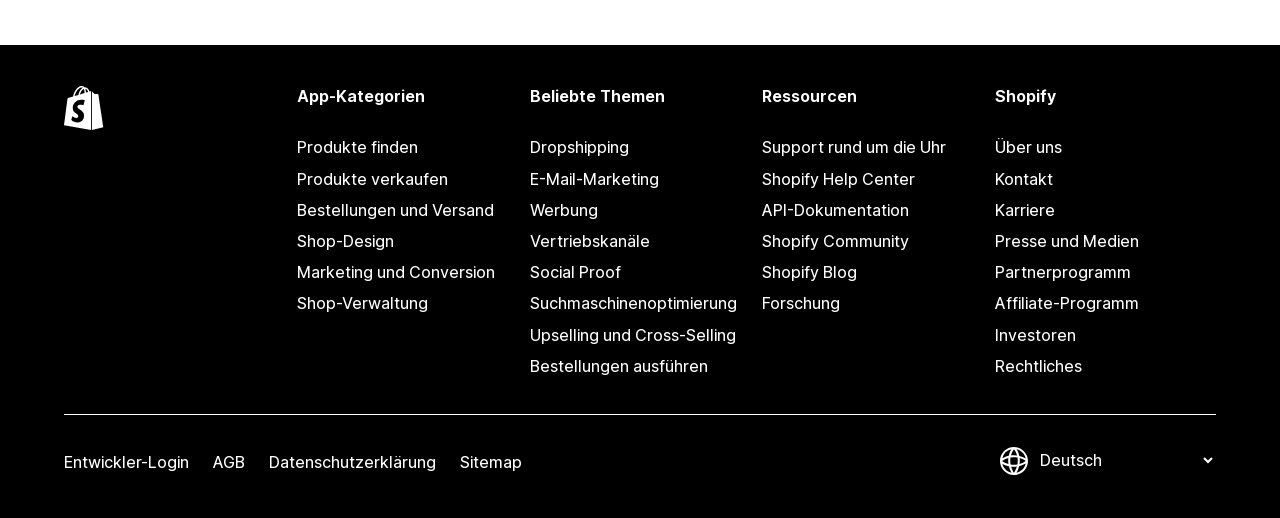Pinpoint the bounding box coordinates of the element that must be clicked to accomplish the following instruction: "Change language". The coordinates should be in the format of four float numbers between 0 and 1, i.e., [left, top, right, bottom].

[0.809, 0.867, 0.95, 0.91]